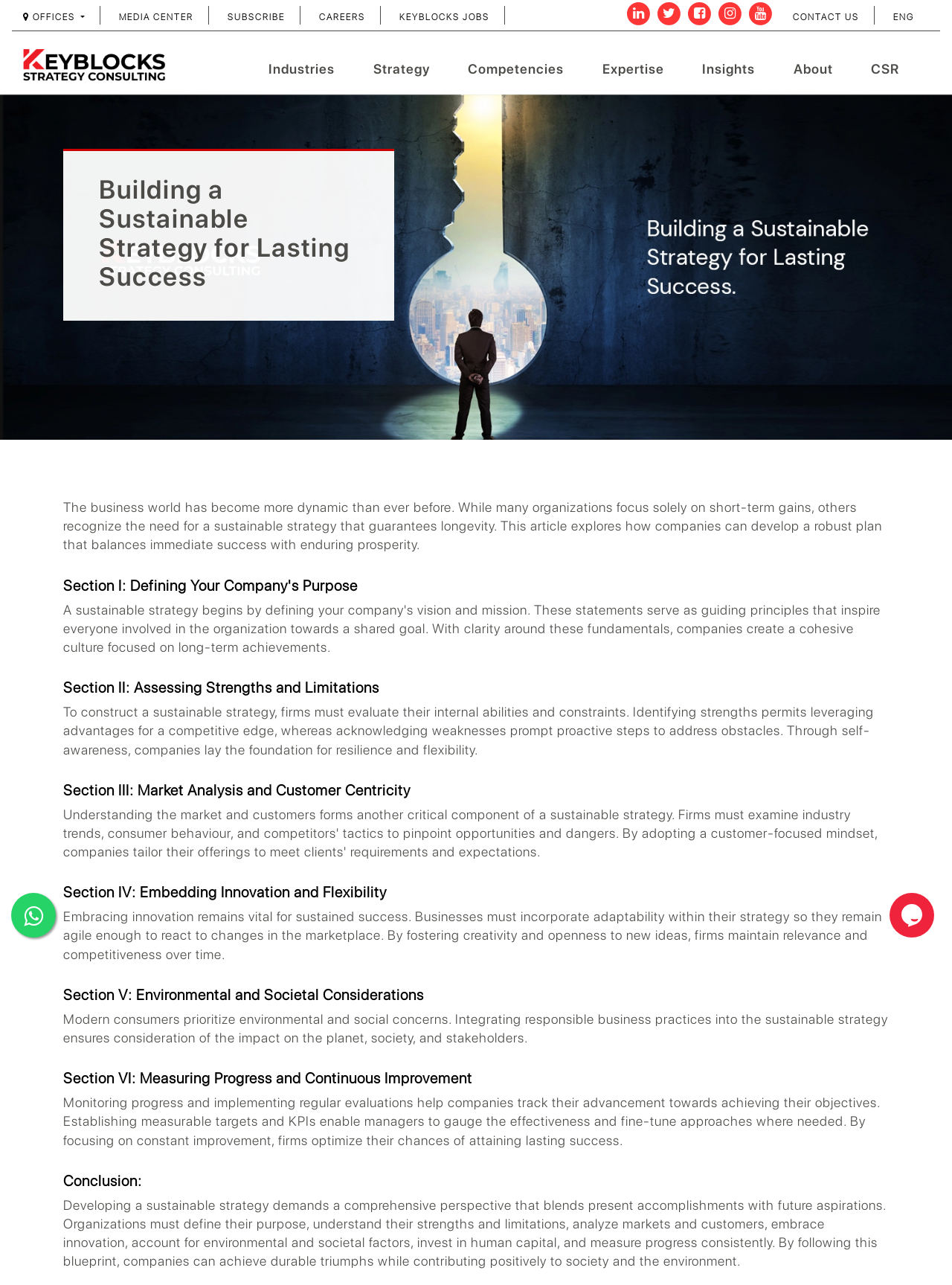What is the last section of the article?
Carefully analyze the image and provide a thorough answer to the question.

The last section of the article is titled 'Conclusion'. This section likely summarizes the key takeaways from the article and reiterates the importance of developing a sustainable strategy for lasting success.